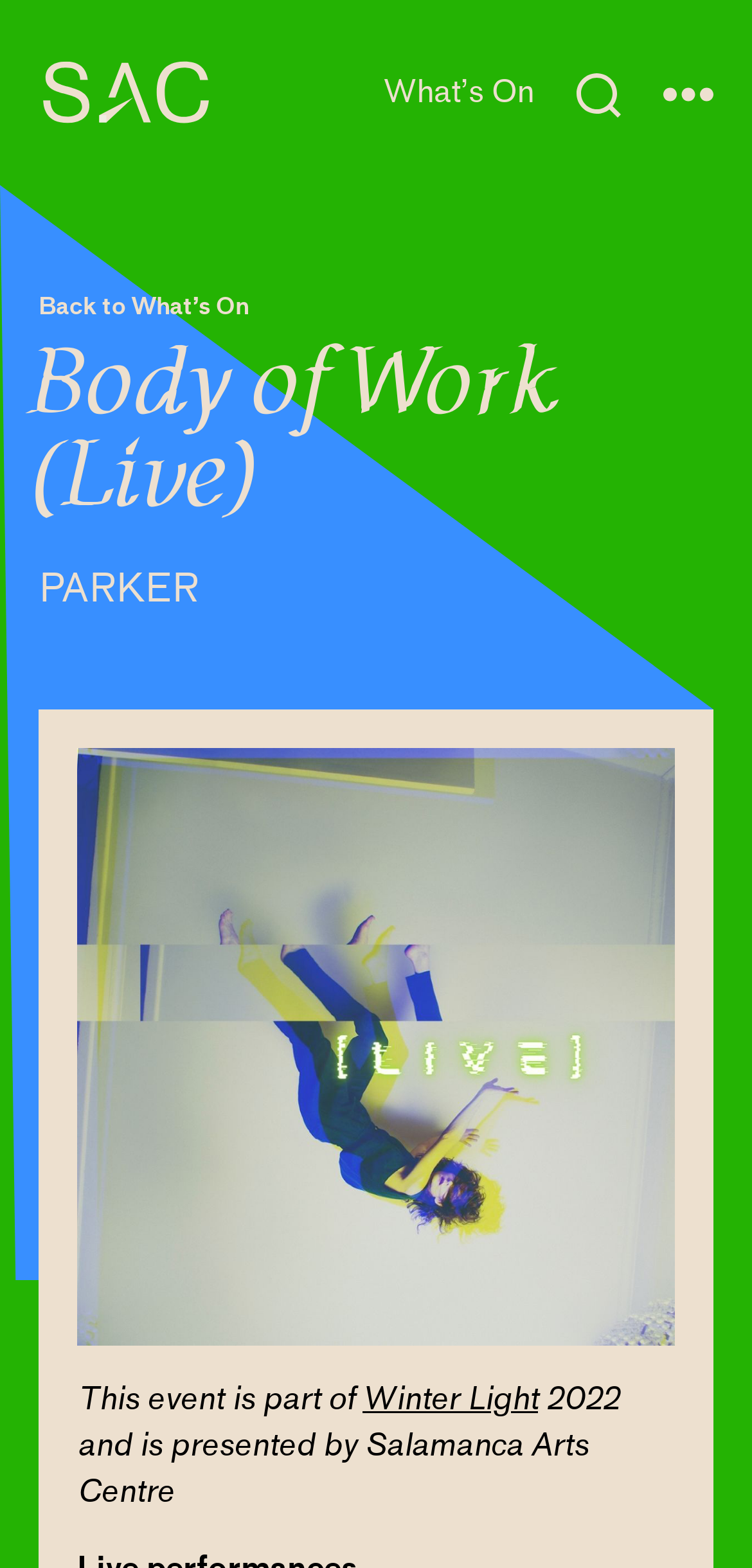What is the name of the event?
Analyze the screenshot and provide a detailed answer to the question.

The name of the event can be found in the heading element, which is 'Body of Work (Live)'.